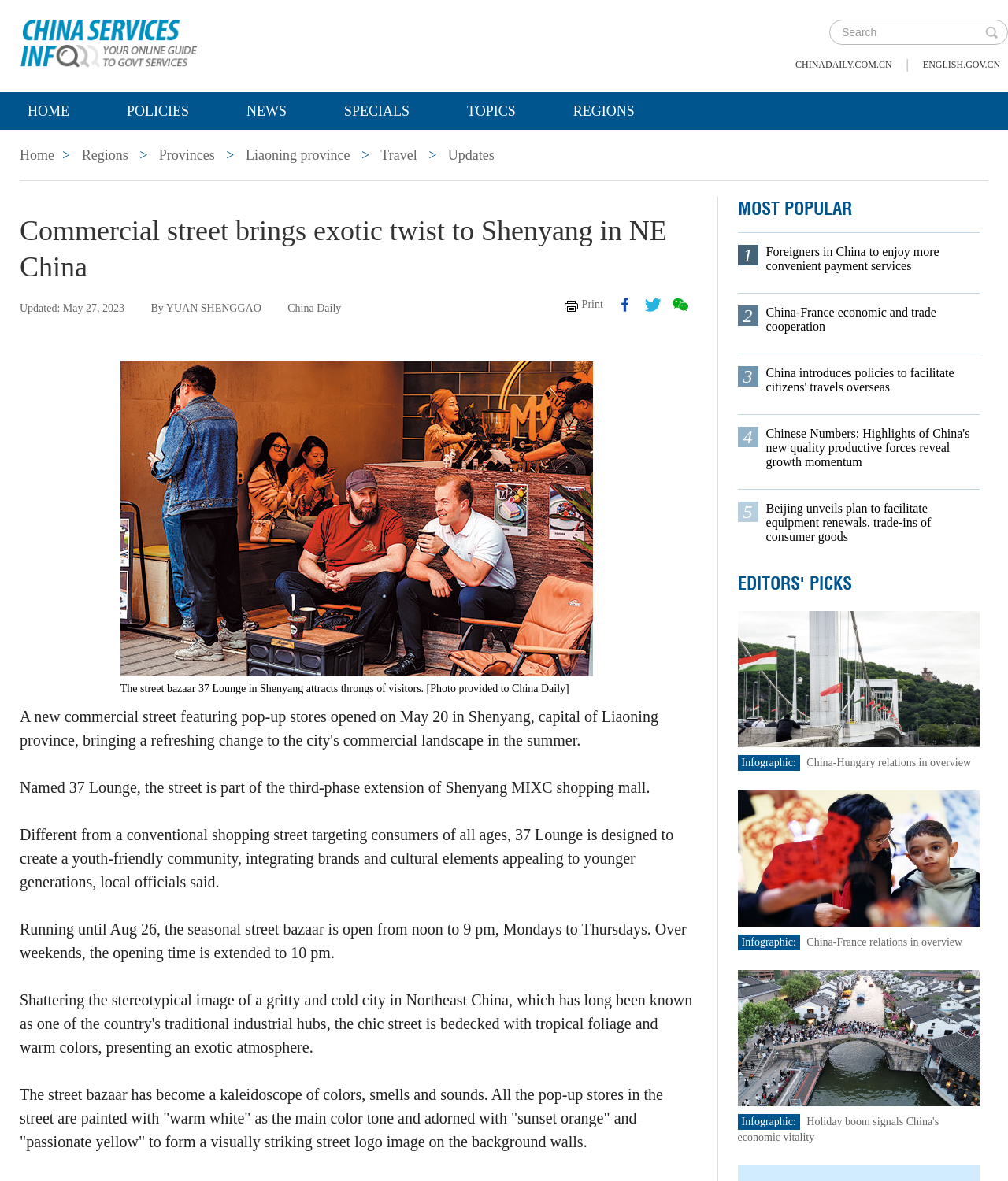Create a detailed narrative of the webpage’s visual and textual elements.

The webpage is about a news article titled "Commercial street brings exotic twist to Shenyang in NE China" on the website govt.chinadaily.com.cn. At the top, there is a heading with the website's name and a search bar on the right side. Below the search bar, there are several links to other sections of the website, including "HOME", "POLICIES", "NEWS", "SPECIALS", "TOPICS", and "REGIONS".

The main content of the webpage is divided into two sections. On the left side, there is a navigation menu with links to different regions, including "Home", "Regions", "Provinces", and "Liaoning province". Below the navigation menu, there are links to related topics, such as "Travel" and "Updates".

On the right side, there is a large heading with the title of the news article, followed by the updated date and the author's name. Below the heading, there are several paragraphs of text describing the news article, accompanied by a large image with a caption. The image is positioned above the text and takes up most of the width of the webpage.

Below the main content, there are several sections with links to other news articles, including "MOST POPULAR" and "EDITORS' PICKS". Each section has several links to news articles, some of which have accompanying images. The webpage also has social media links at the bottom, including Facebook, Twitter, and WeChat.

Overall, the webpage has a clean and organized layout, with a clear hierarchy of content and easy-to-navigate sections.